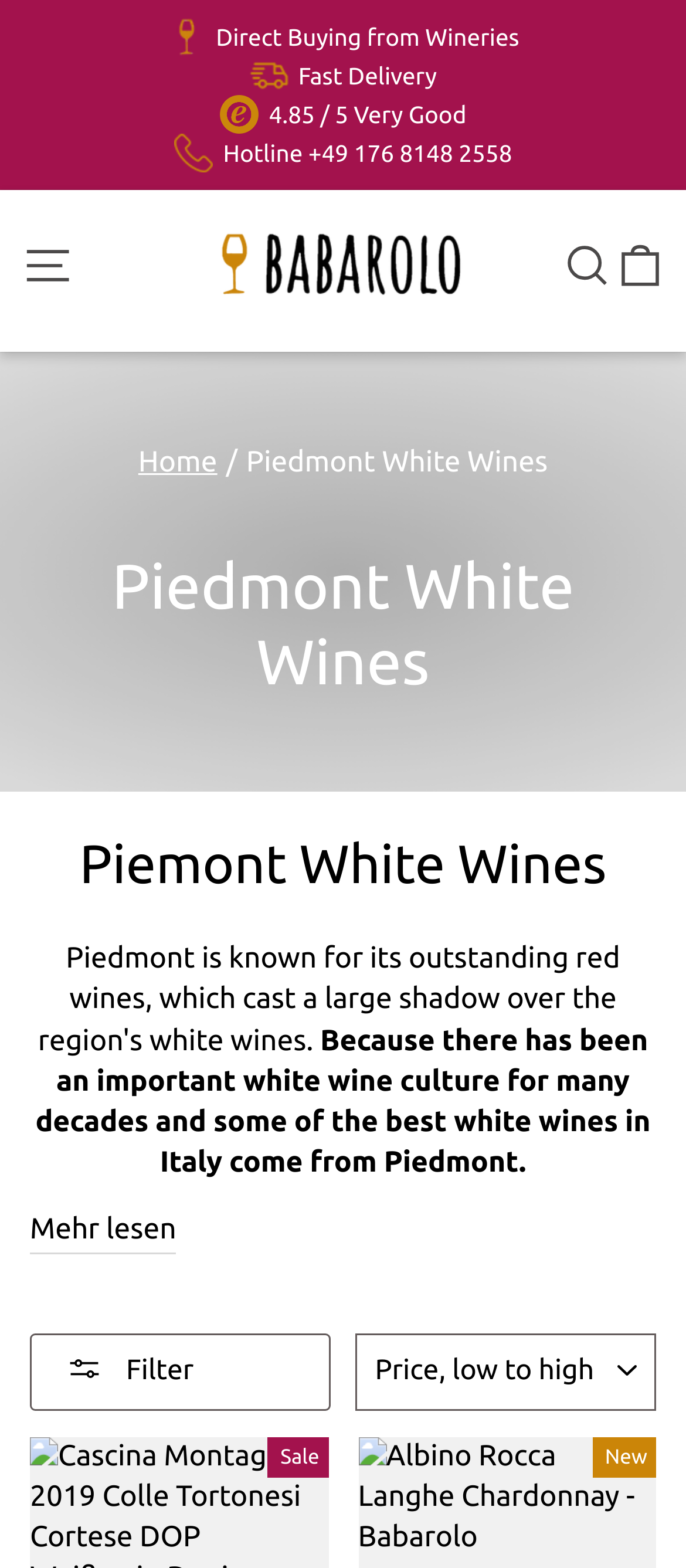Use a single word or phrase to answer the question: 
What type of wines are featured on this webpage?

Piedmont White Wines